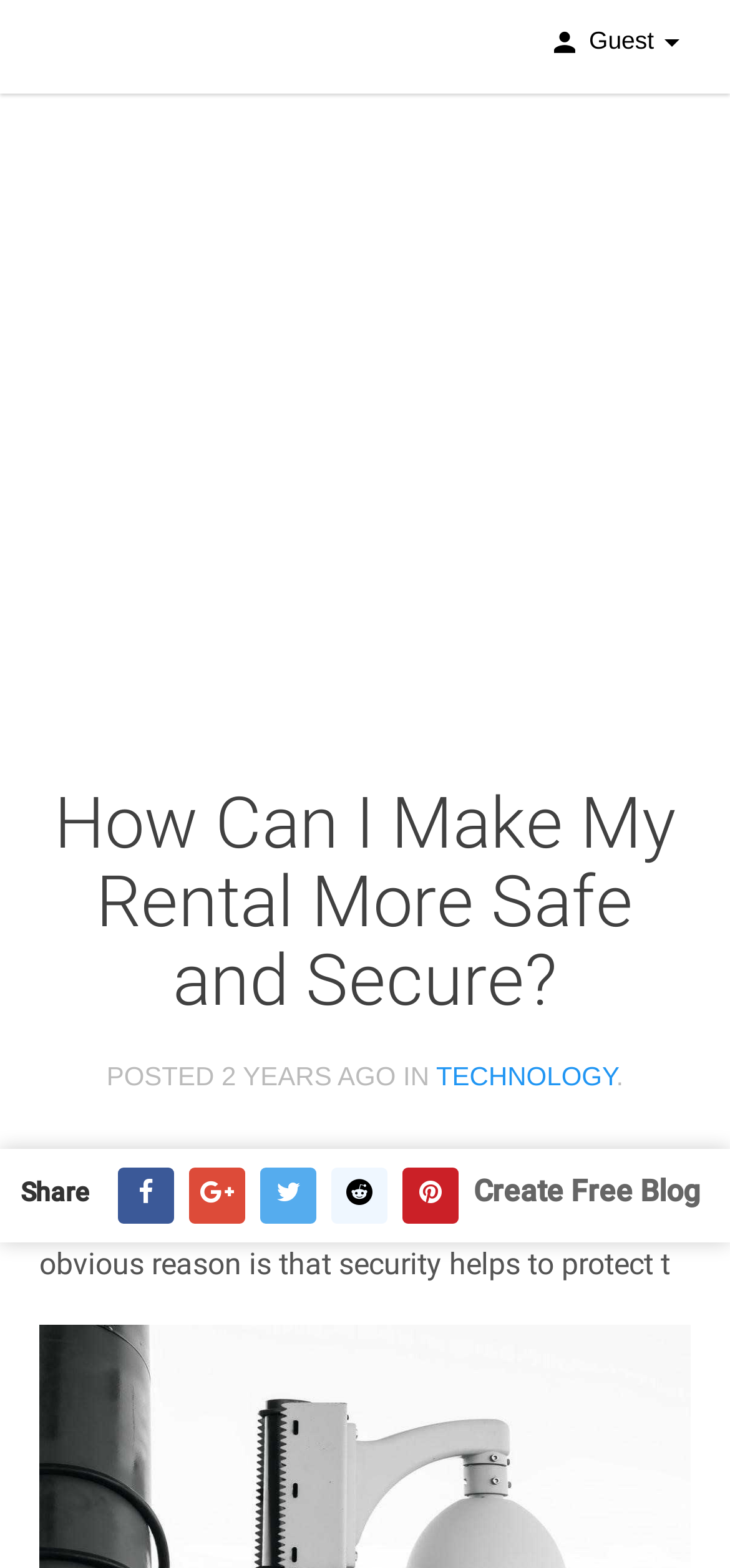Deliver a detailed narrative of the webpage's visual and textual elements.

The webpage is about making rental properties safe and secure. At the top, there is a button labeled "Guest" on the right side. Below it, there is a large advertisement iframe that spans the entire width of the page. 

The main content of the webpage starts with a heading that reads "How Can I Make My Rental More Safe and Secure?" positioned near the top center of the page. Below the heading, there is a line of text that indicates the post was made 2 years ago, followed by a link to the "TECHNOLOGY" category.

The main article begins with a paragraph of text that explains the importance of security for rental properties, located in the top center of the page. Below the article, there are several social media links, including "Share" on the left, and five icons for different platforms, positioned horizontally and centered. 

On the bottom right of the page, there is a link to "Create Free Blog".